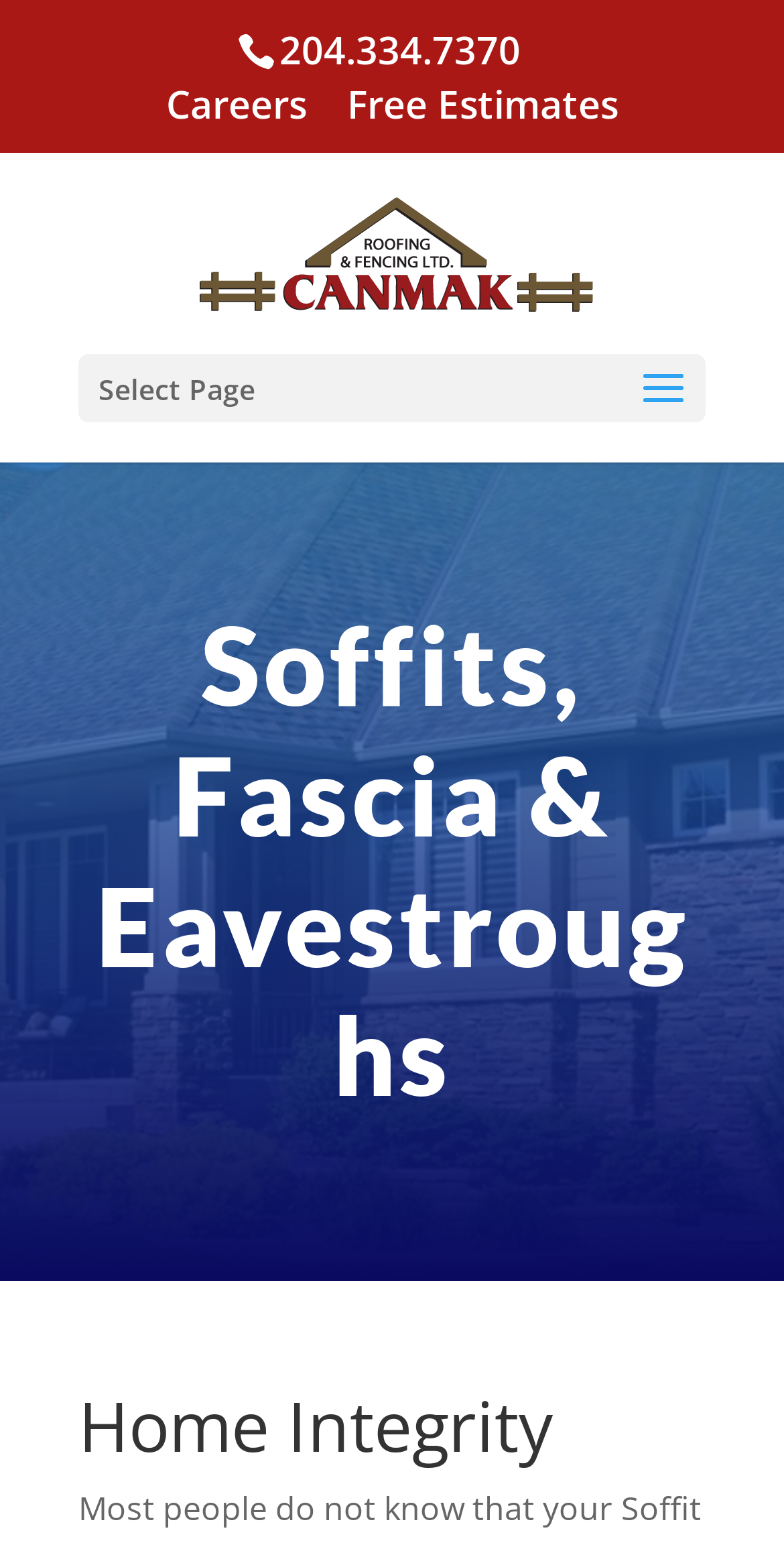Provide the bounding box coordinates in the format (top-left x, top-left y, bottom-right x, bottom-right y). All values are floating point numbers between 0 and 1. Determine the bounding box coordinate of the UI element described as: alt="Canmak Roofing Ltd."

[0.249, 0.146, 0.762, 0.176]